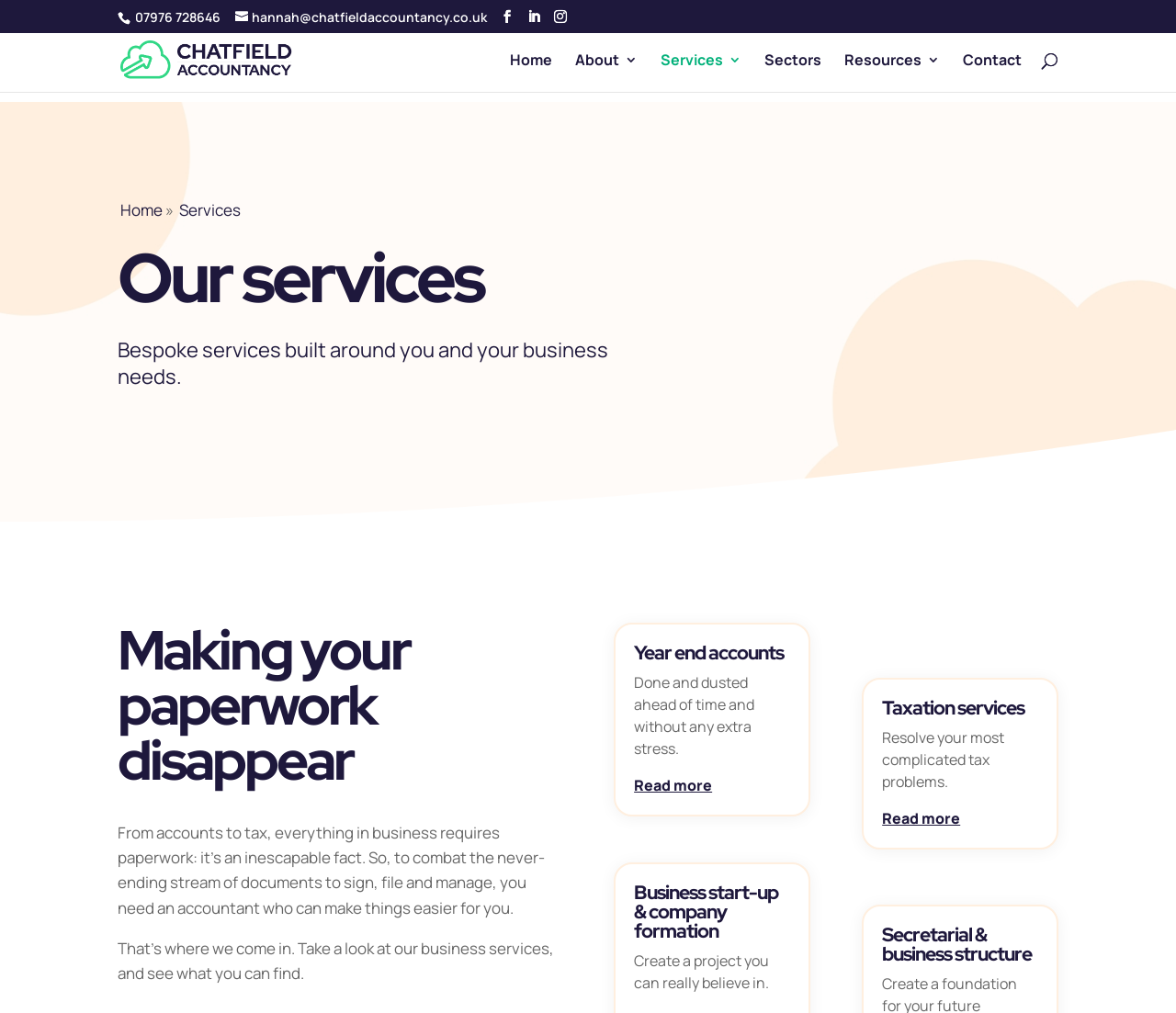What is the name of the accountancy firm?
Using the visual information, respond with a single word or phrase.

Chatfield Accountancy